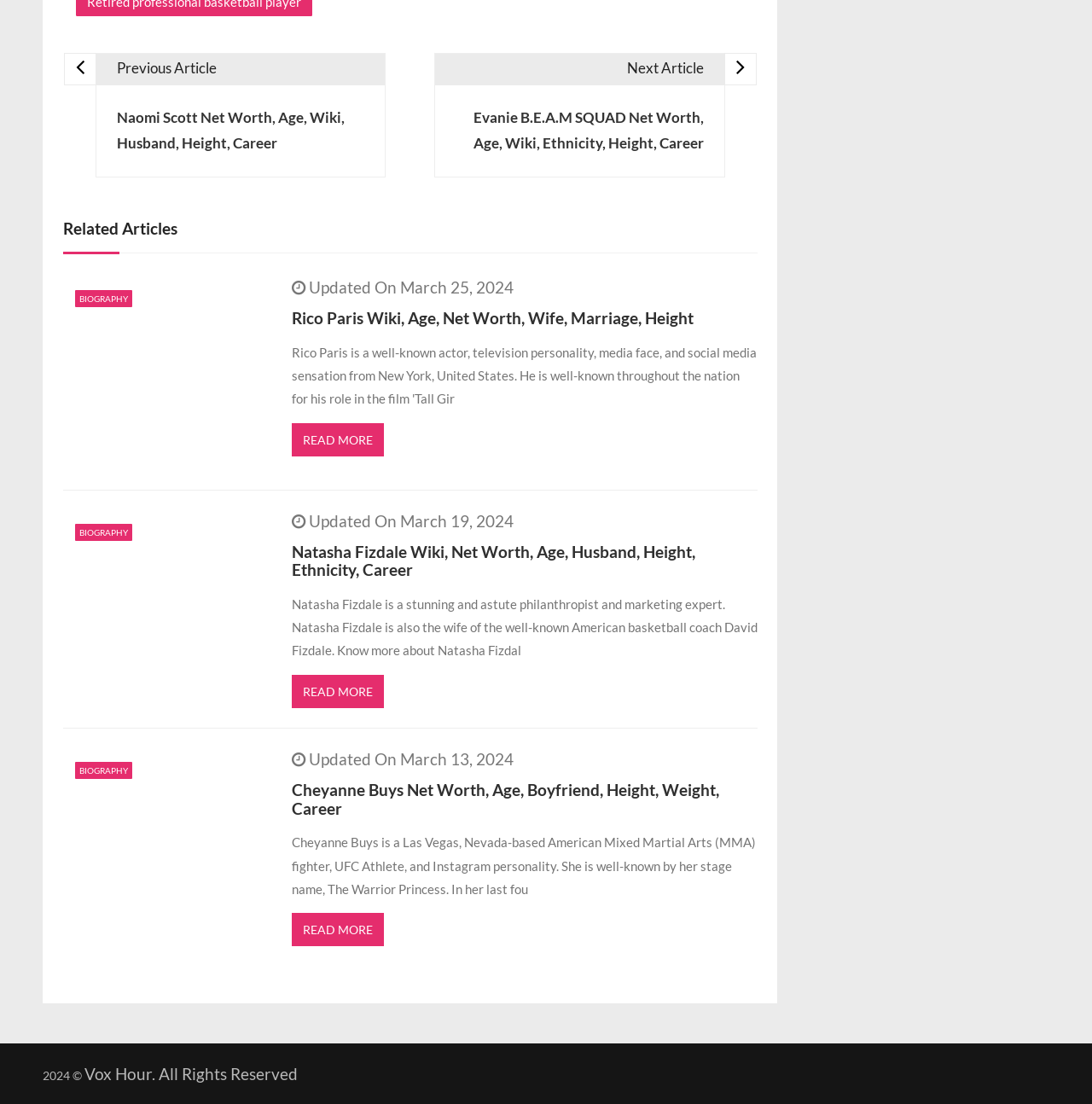Find the bounding box coordinates for the element that must be clicked to complete the instruction: "contact us". The coordinates should be four float numbers between 0 and 1, indicated as [left, top, right, bottom].

None